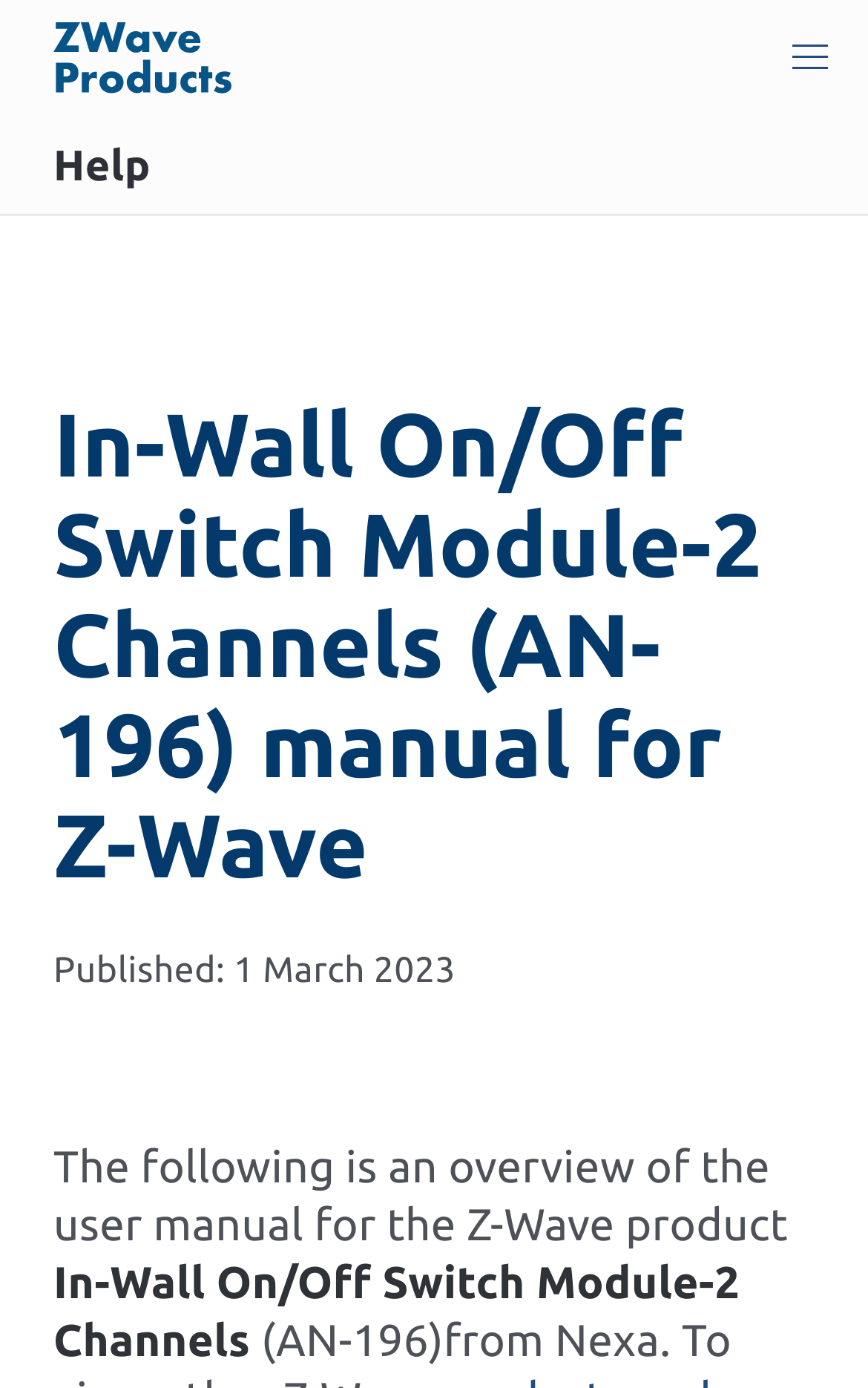Give the bounding box coordinates for the element described as: "Help".

[0.062, 0.103, 0.174, 0.135]